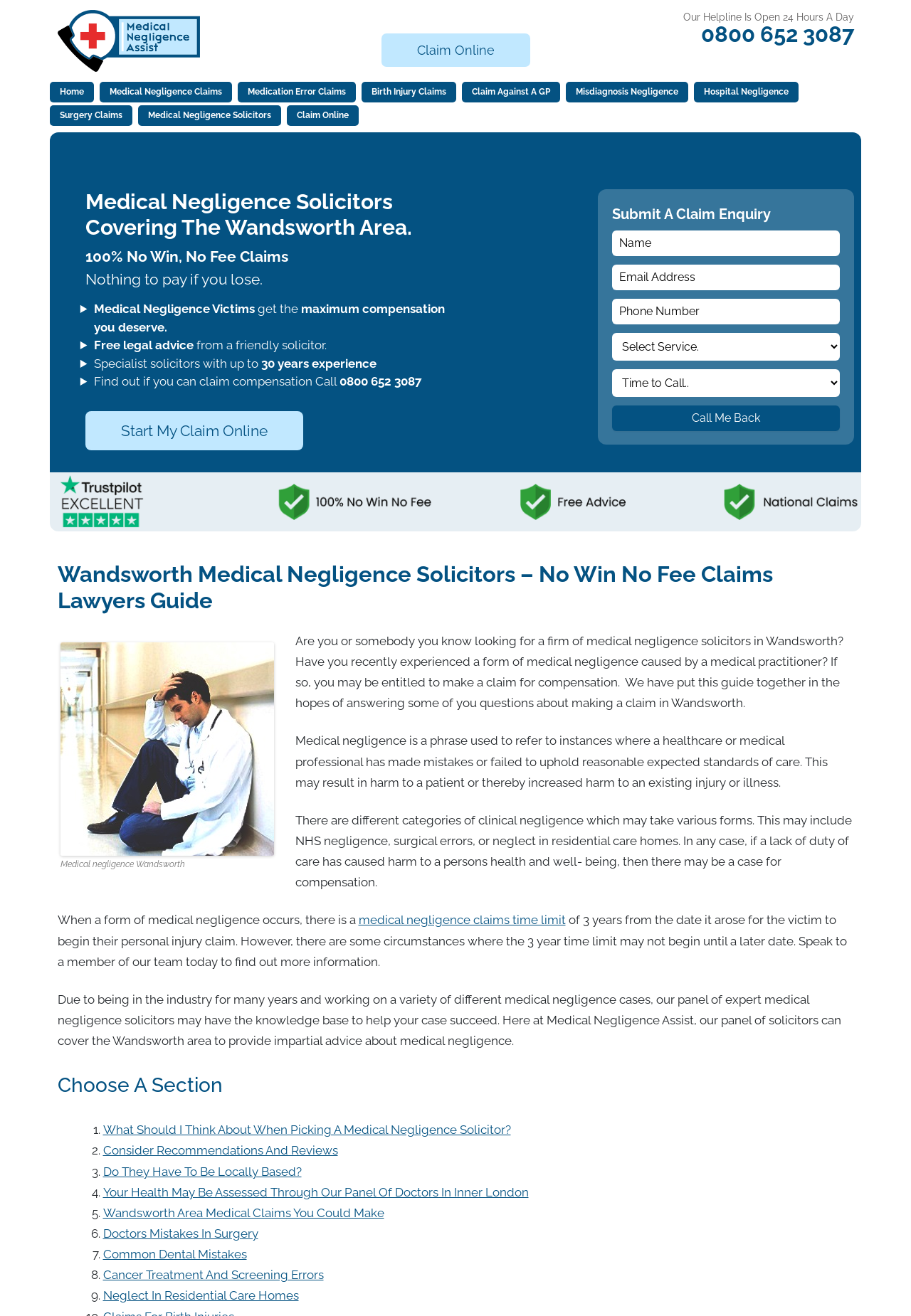Determine the bounding box coordinates for the area you should click to complete the following instruction: "Call the helpline".

[0.769, 0.016, 0.937, 0.036]